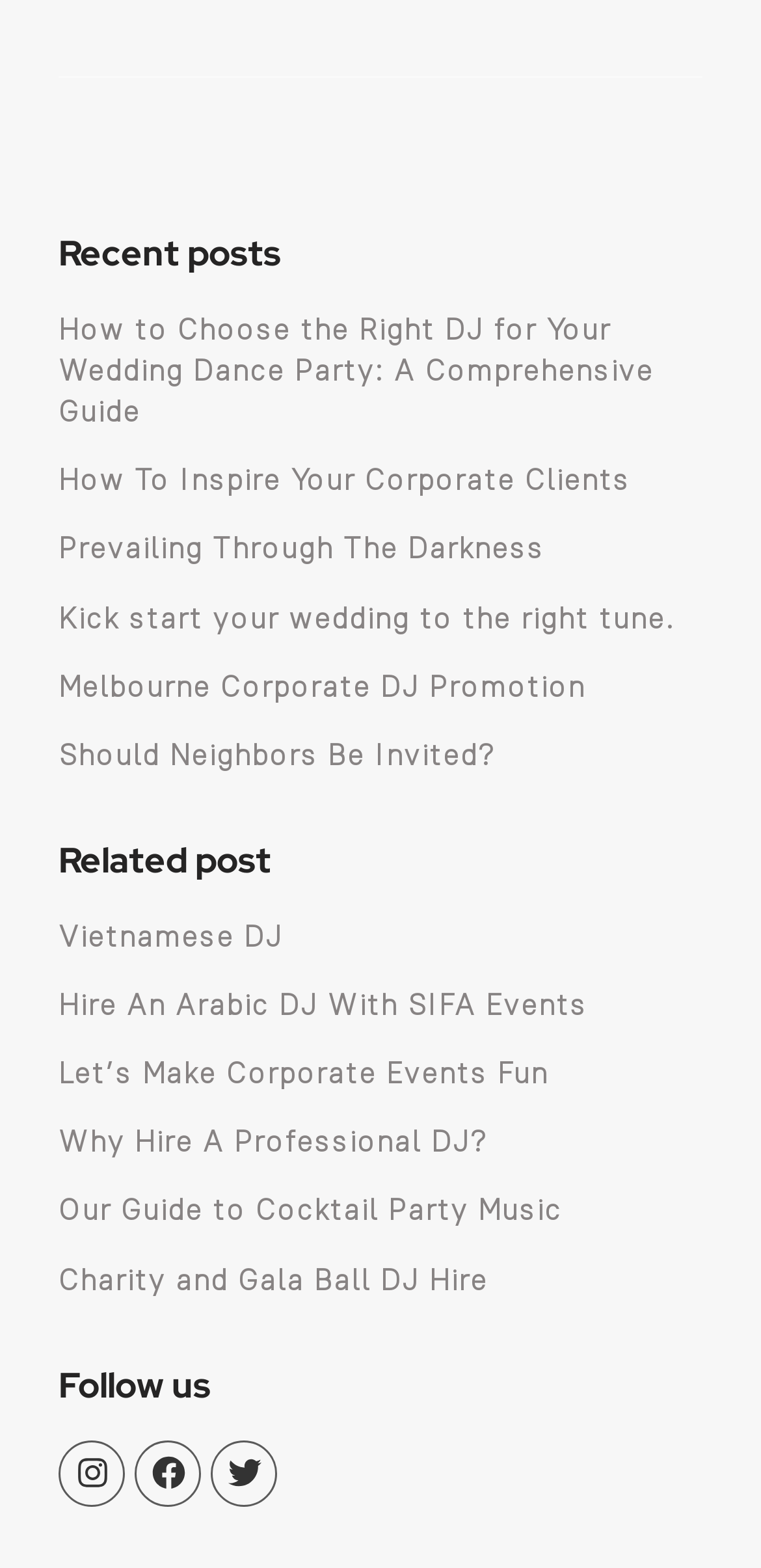What is the title of the last article?
Answer with a single word or phrase, using the screenshot for reference.

Charity and Gala Ball DJ Hire